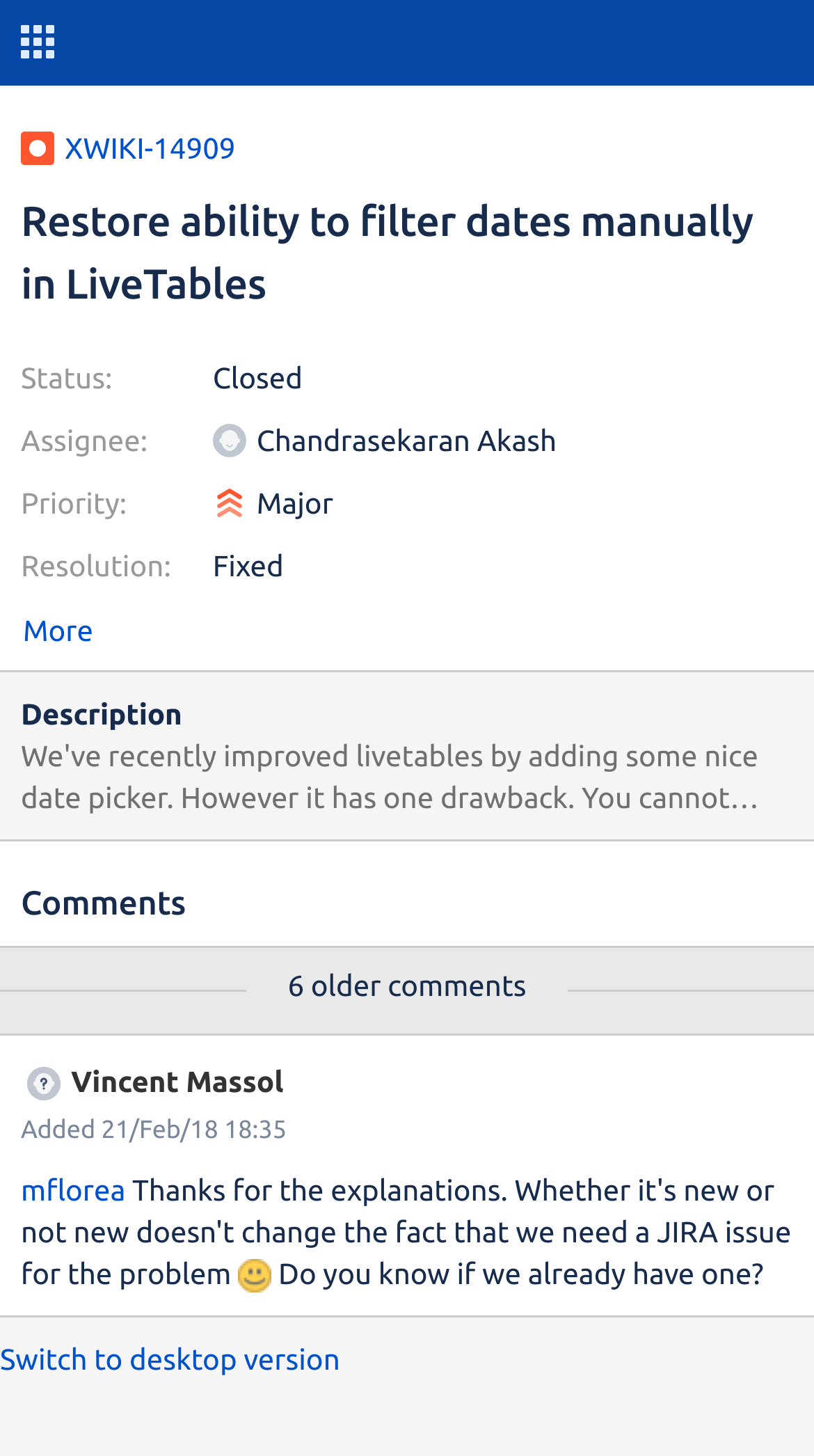What is the status of this issue?
Refer to the image and answer the question using a single word or phrase.

Closed